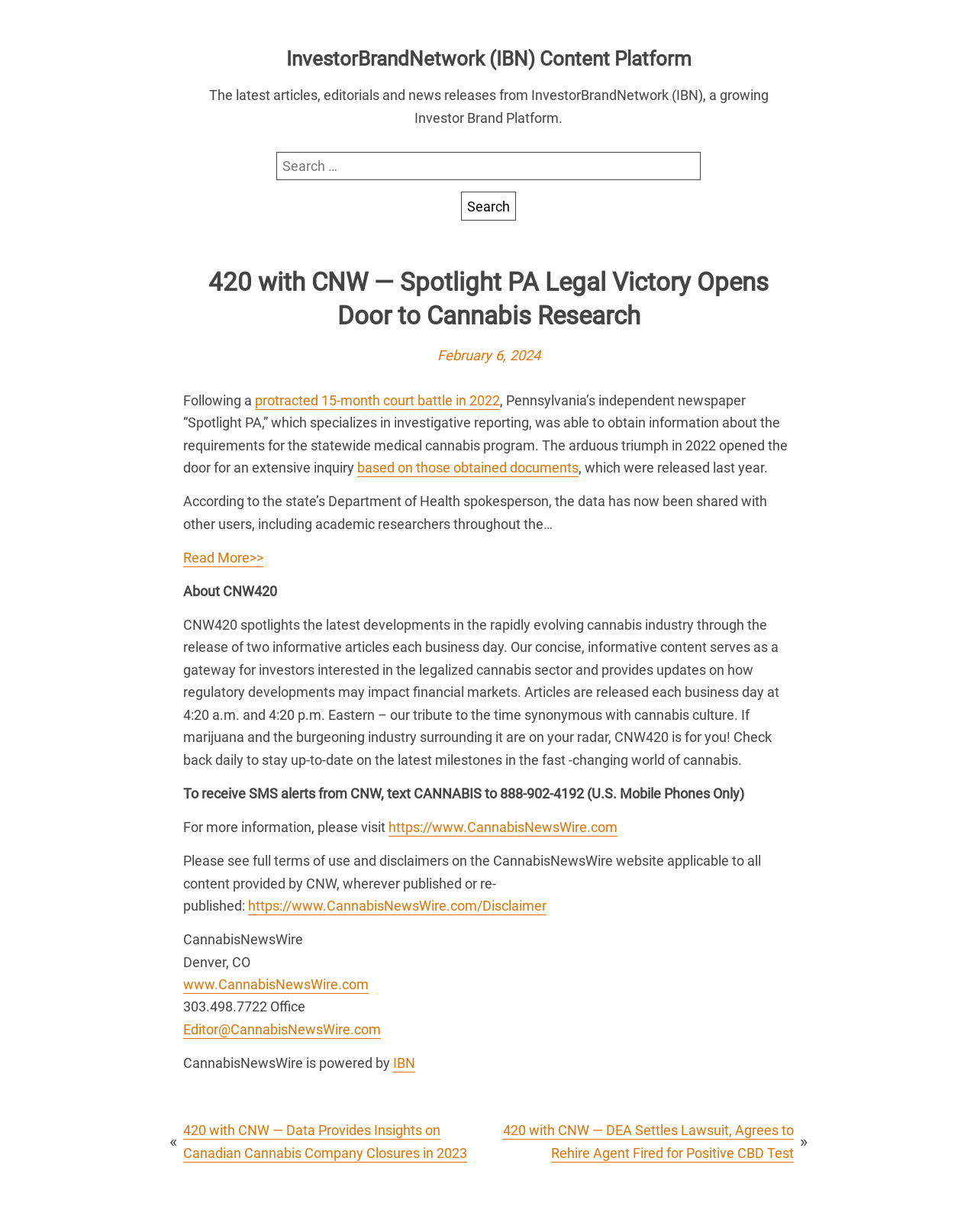Using the provided element description, identify the bounding box coordinates as (top-left x, top-left y, bottom-right x, bottom-right y). Ensure all values are between 0 and 1. Description: Read More>>

[0.188, 0.445, 0.27, 0.459]